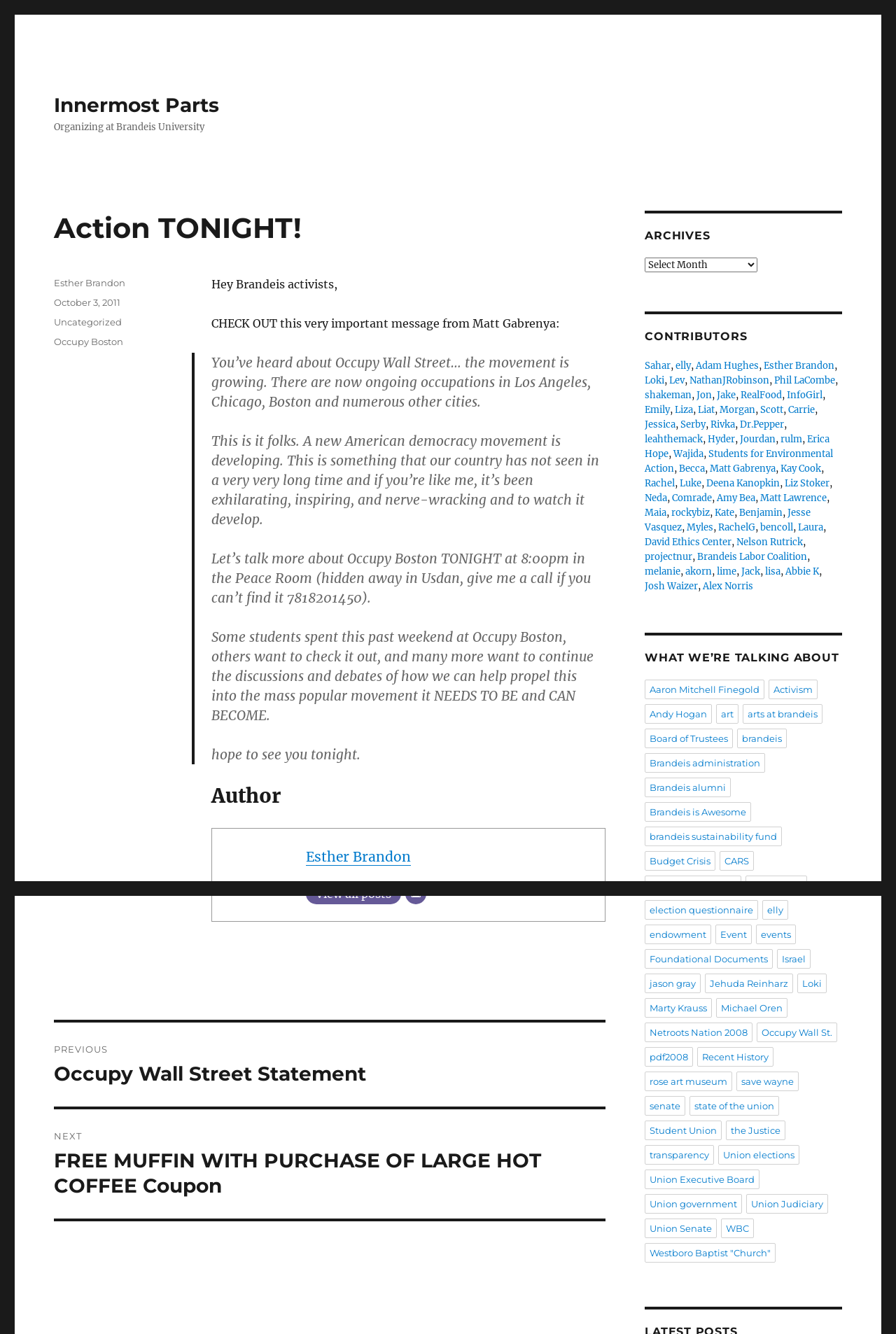Please identify the bounding box coordinates of the area that needs to be clicked to fulfill the following instruction: "Check out the author's profile."

[0.342, 0.636, 0.459, 0.648]